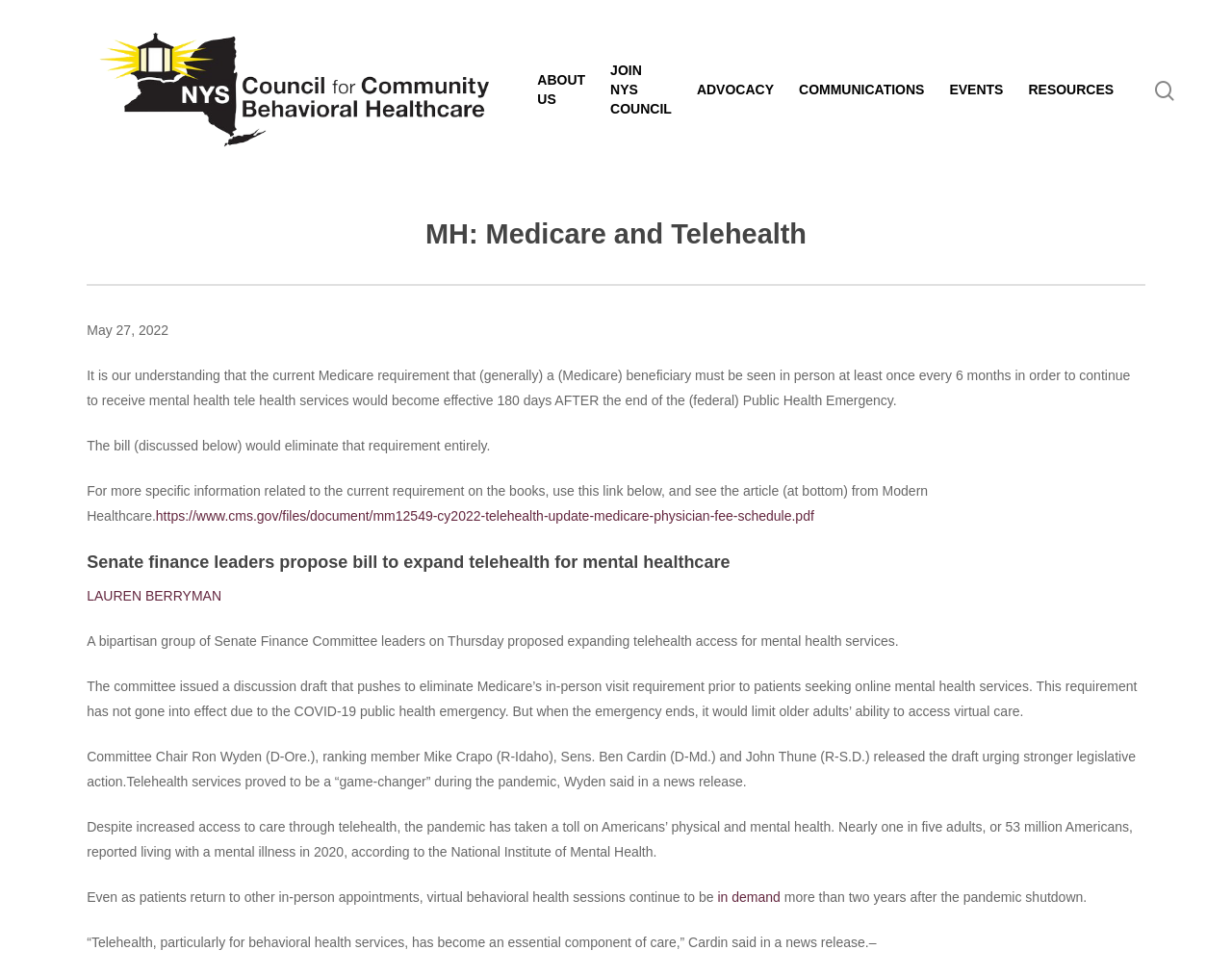Please identify the bounding box coordinates of the clickable area that will allow you to execute the instruction: "Input your email".

None